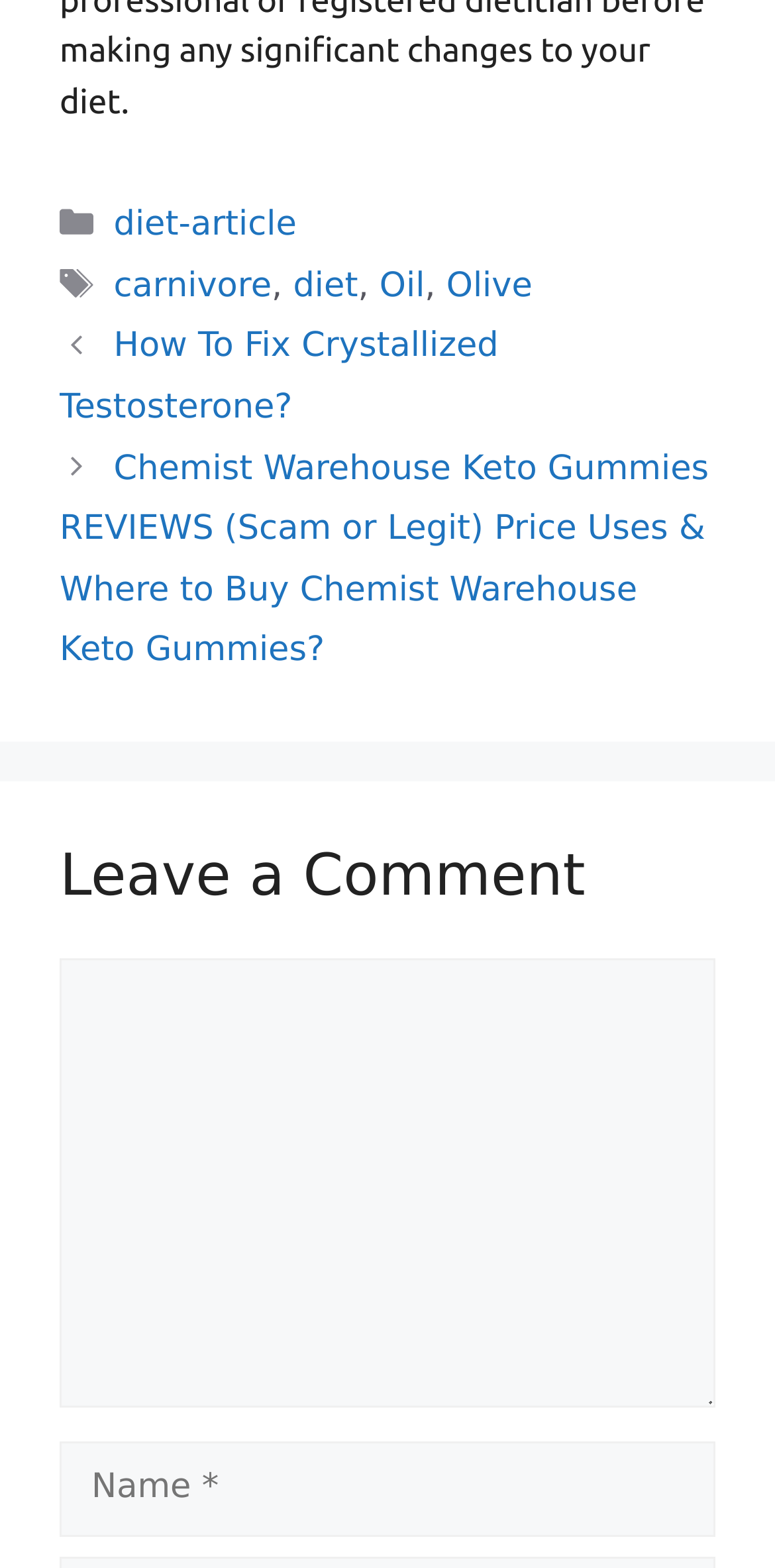What is the second tag listed?
Craft a detailed and extensive response to the question.

I looked at the footer section and found the list of tags, and the second tag listed is 'carnivore'.